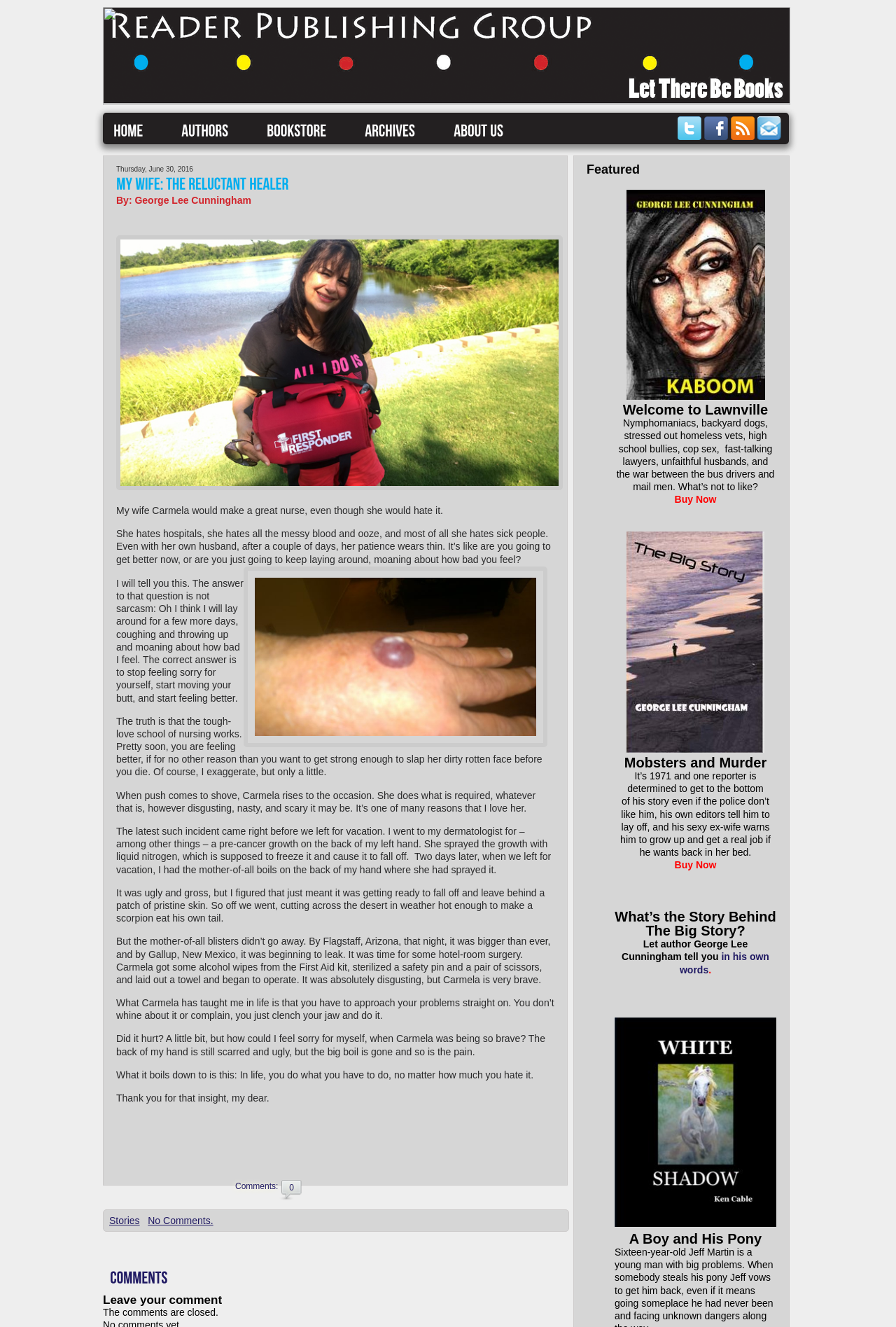Please identify the coordinates of the bounding box for the clickable region that will accomplish this instruction: "Check the comments section".

[0.262, 0.89, 0.31, 0.898]